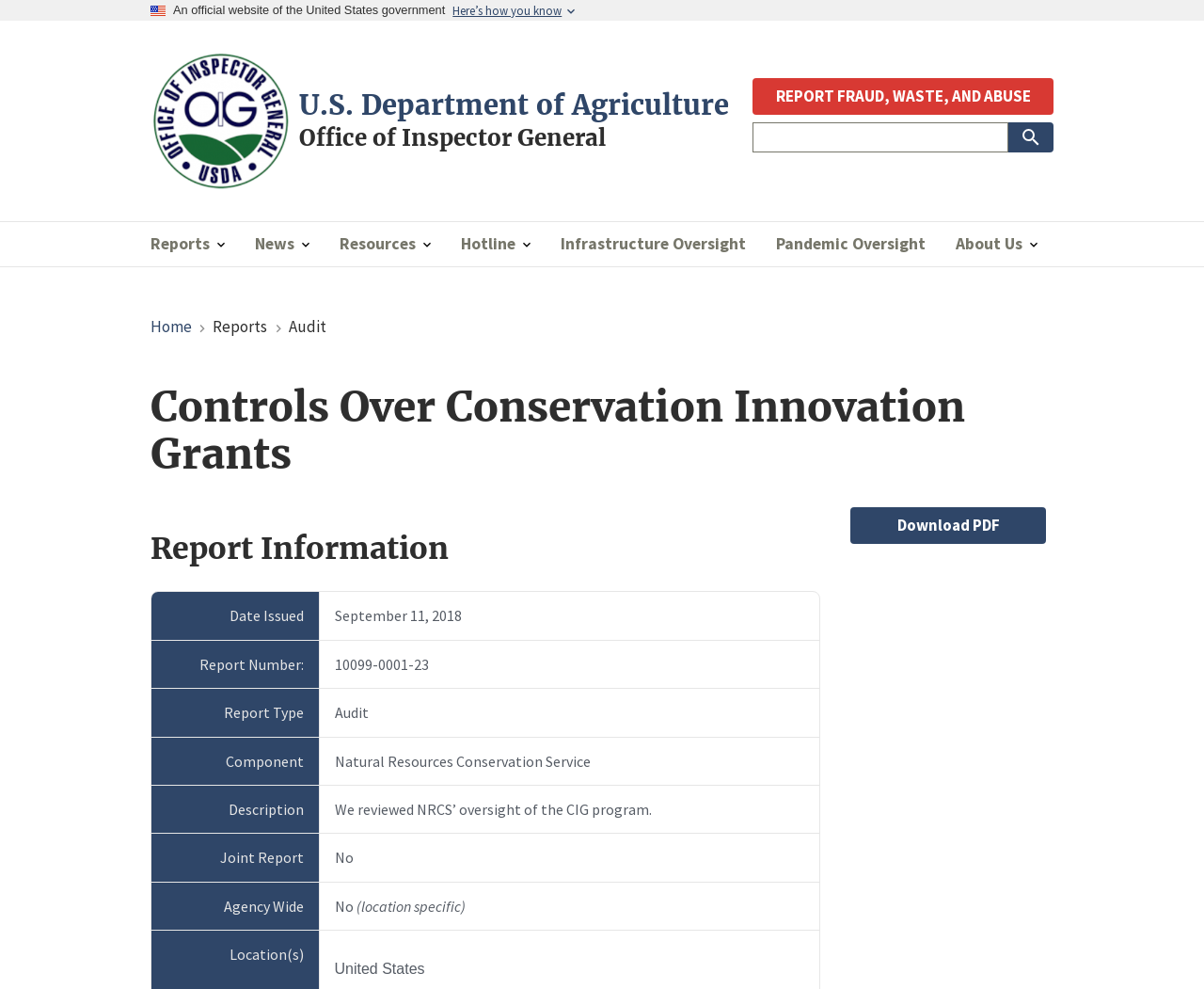Construct a comprehensive description capturing every detail on the webpage.

This webpage is an official government website of the United States Department of Agriculture Office of Inspector General. At the top left corner, there is a U.S. flag image and a button labeled "Here's how you know" that provides information about the authenticity of the website. Below this section, there are navigation links to the home page, reports, news, resources, hotline, infrastructure oversight, pandemic oversight, and about us.

The main content of the webpage is divided into sections. The first section displays the title "Controls Over Conservation Innovation Grants" in a large font. Below this title, there is a section labeled "Report Information" that provides details about the report, including the date issued, report number, report type, component, description, joint report, agency wide, location, and a link to download the report in PDF format.

The description of the report states that it reviewed NRCS' oversight of the CIG program. There is also a breadcrumb navigation section above the report information section, which shows the path from the home page to the current report page. A sitewide search box is located at the top right corner of the webpage, allowing users to search for content within the website.